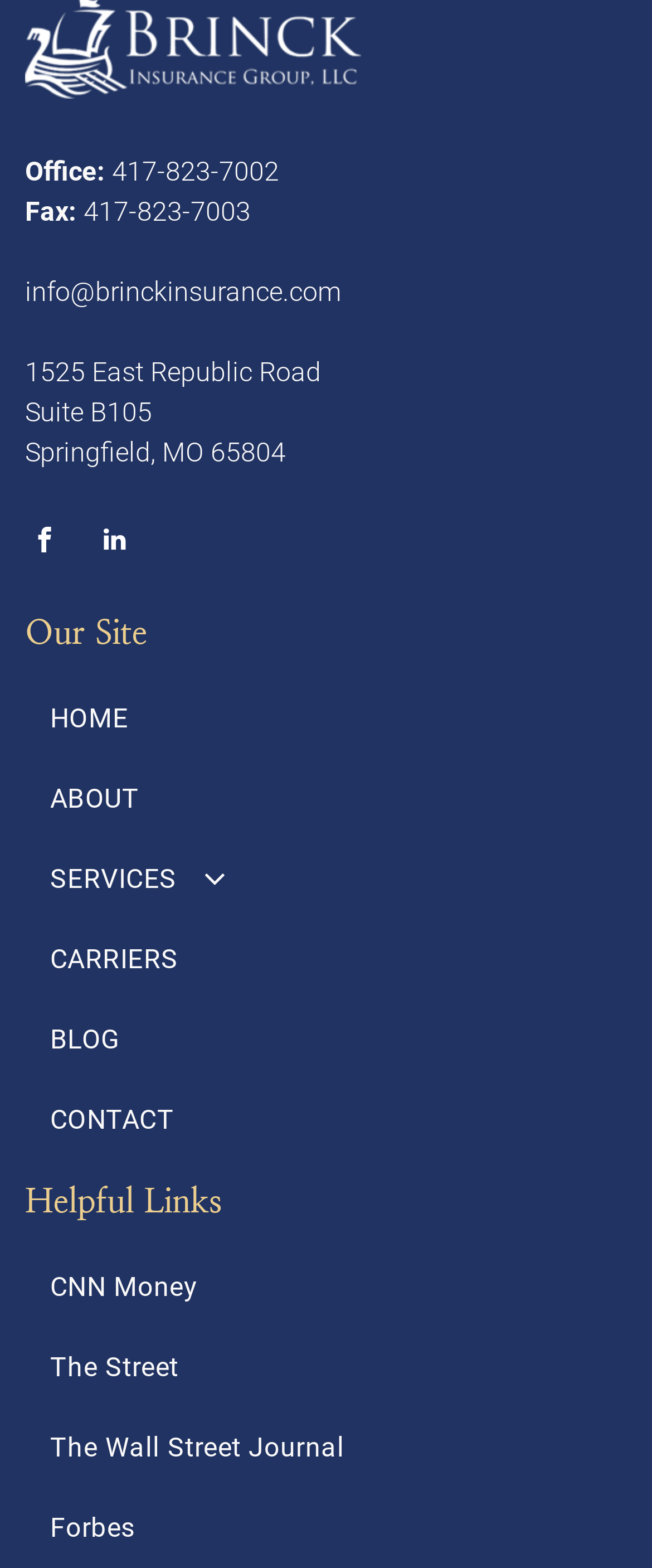Pinpoint the bounding box coordinates for the area that should be clicked to perform the following instruction: "Check the 'SERVICES' menu".

[0.038, 0.536, 0.962, 0.587]